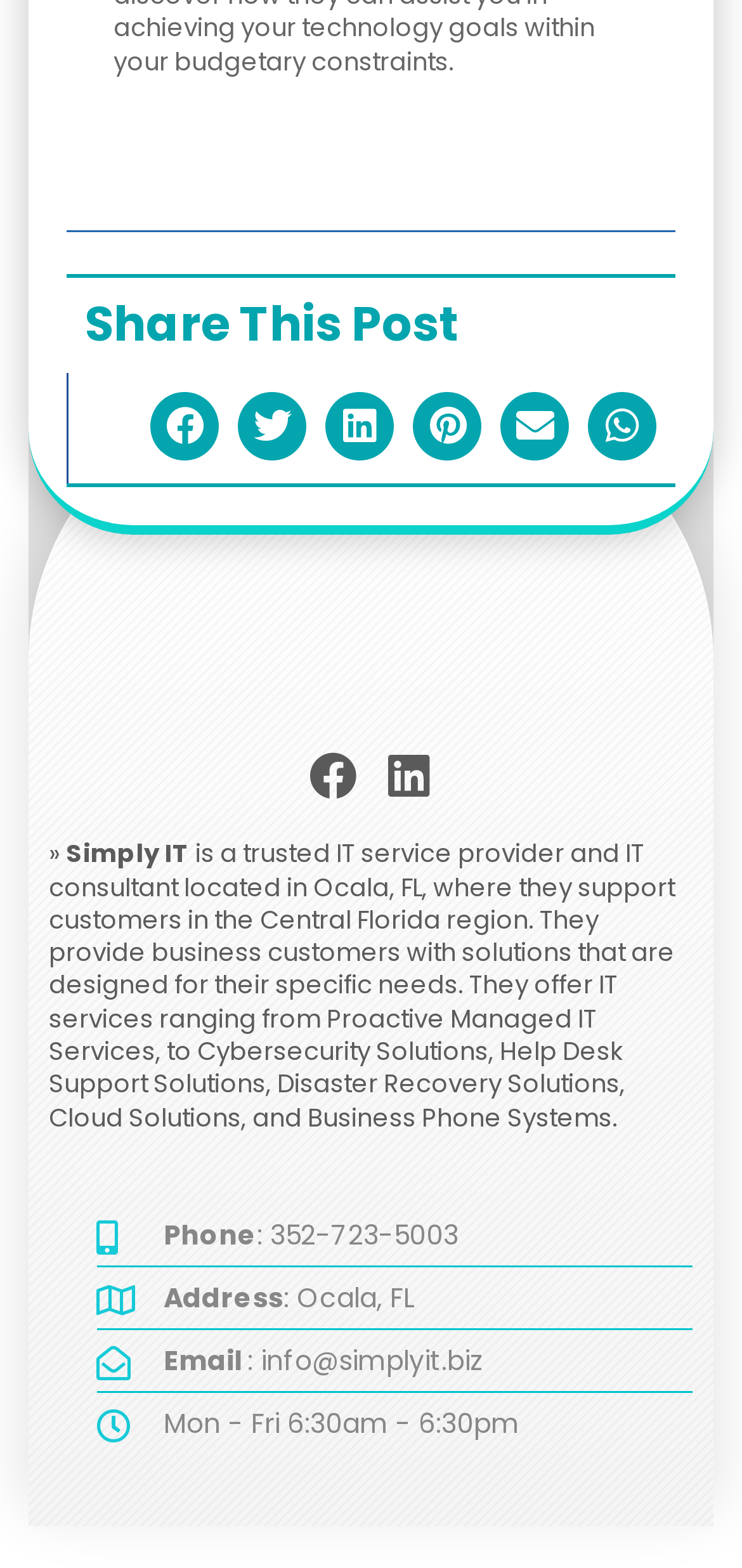Where is the company located?
Based on the image, provide your answer in one word or phrase.

Ocala, FL